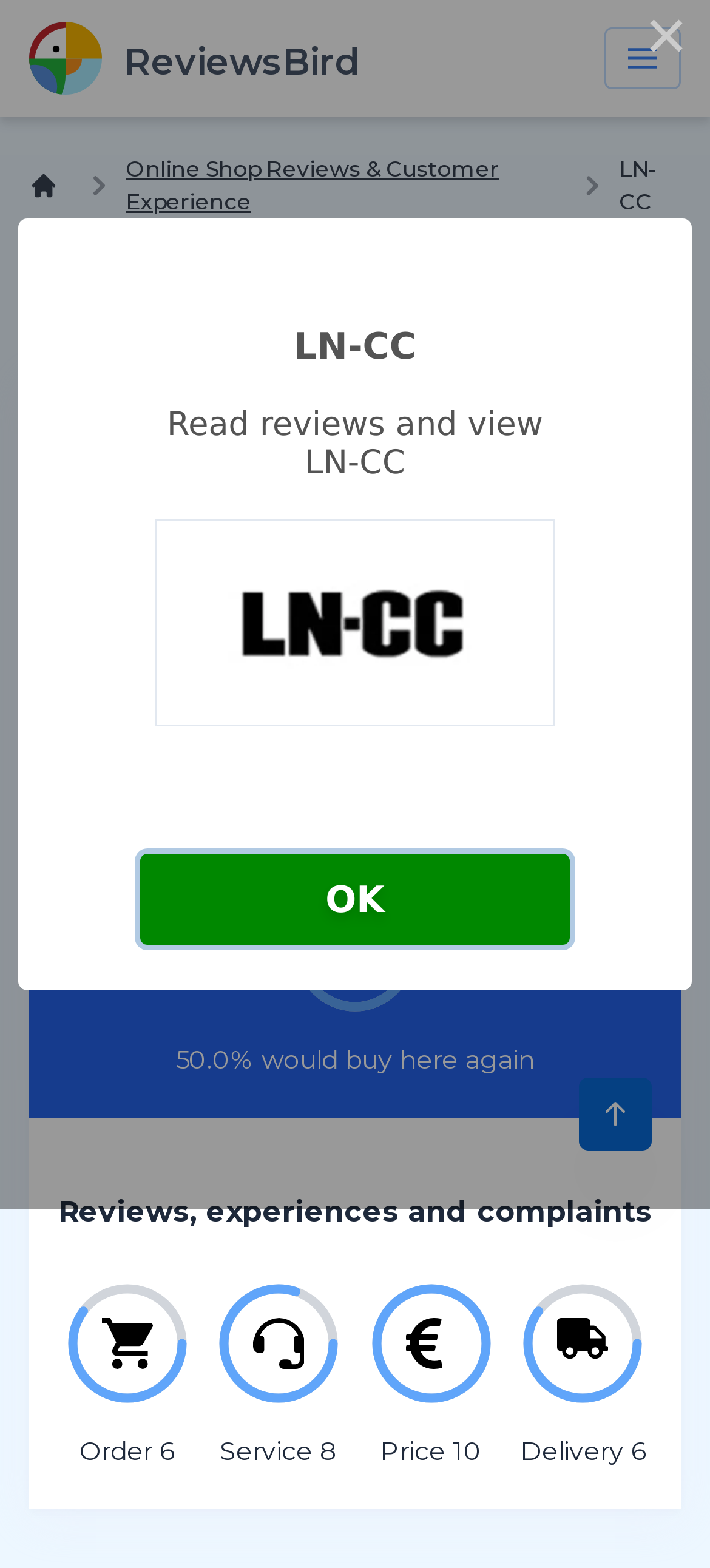Use a single word or phrase to answer the question: What is the purpose of the 'Scroll to Top' link?

To scroll to the top of the page